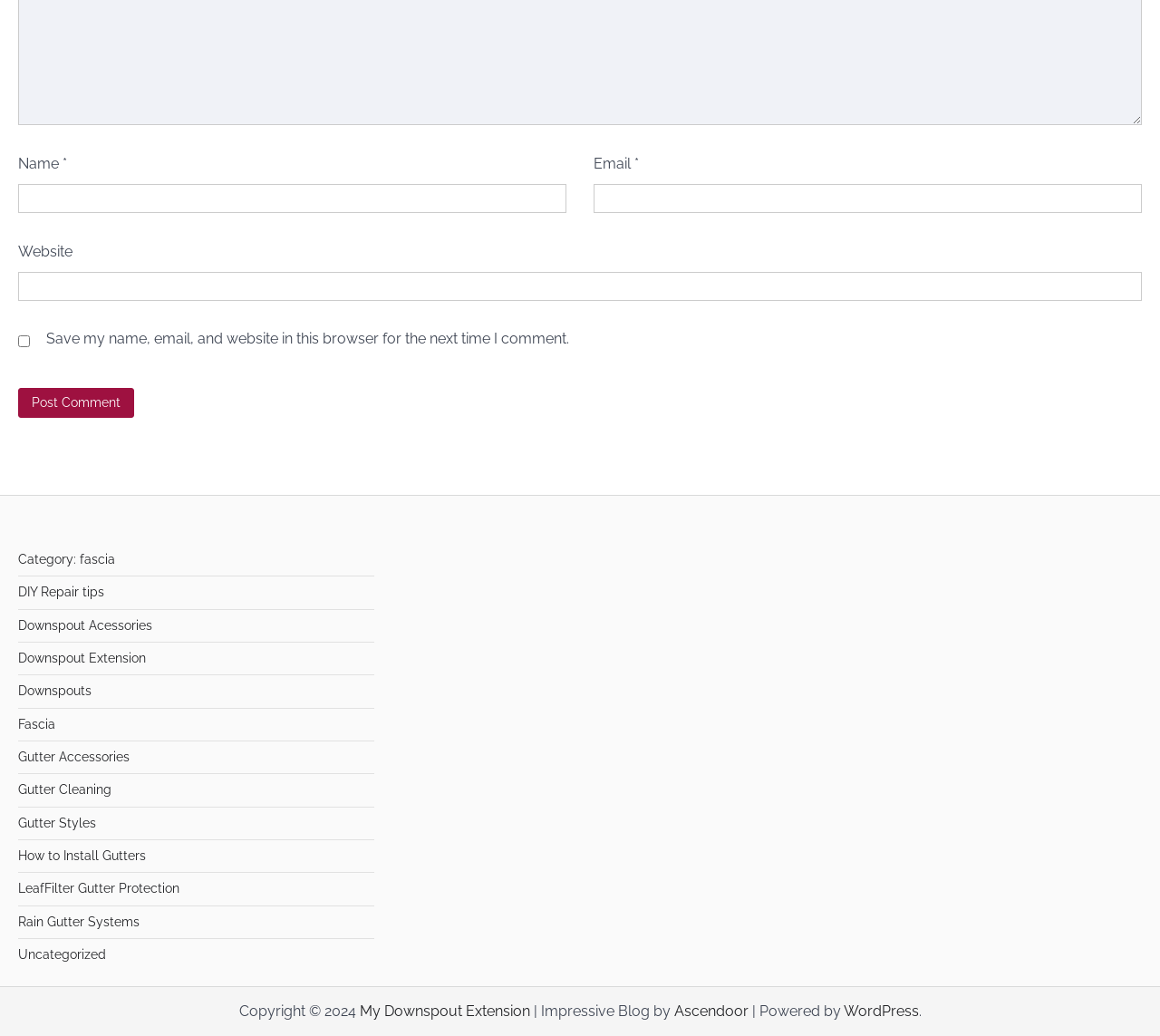Please indicate the bounding box coordinates of the element's region to be clicked to achieve the instruction: "Click the Post Comment button". Provide the coordinates as four float numbers between 0 and 1, i.e., [left, top, right, bottom].

[0.016, 0.374, 0.116, 0.403]